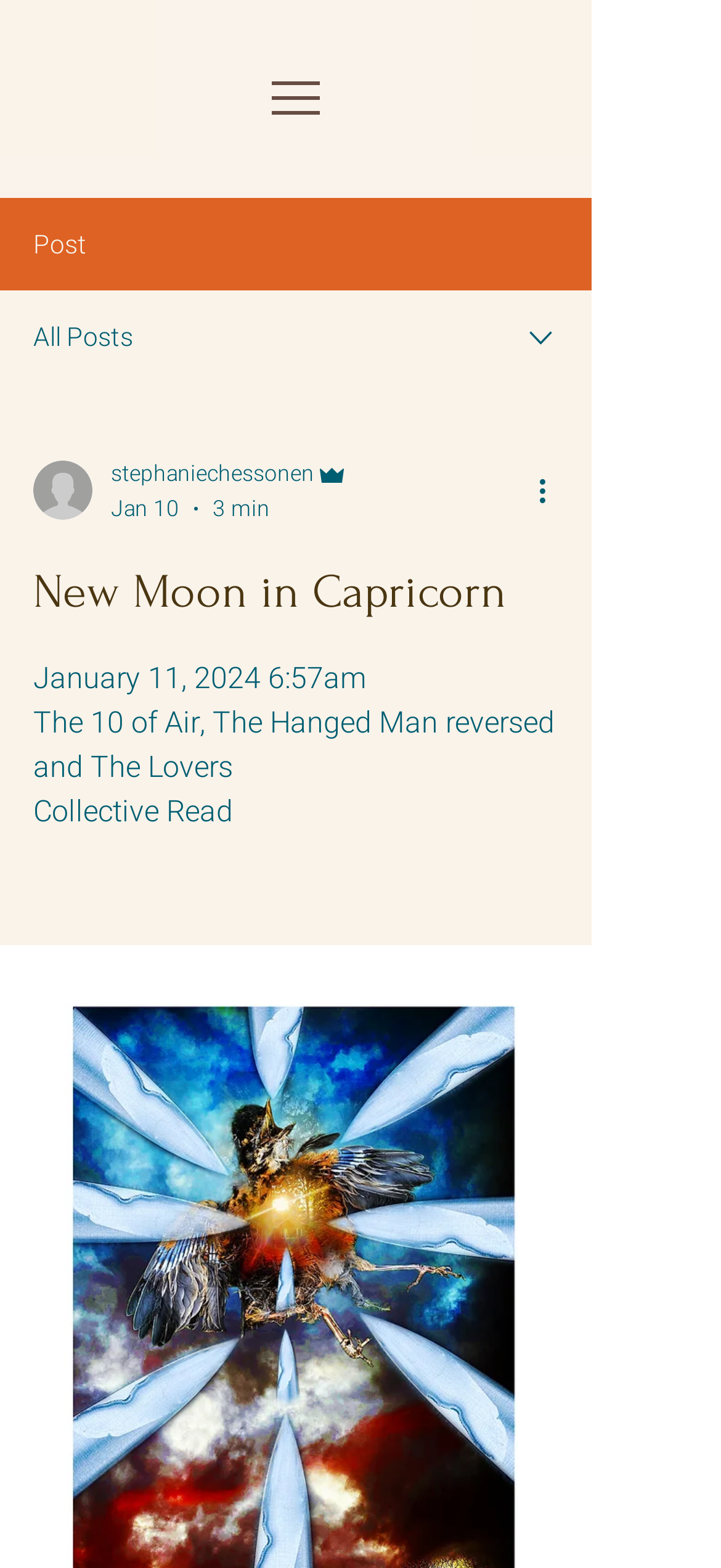Use the details in the image to answer the question thoroughly: 
How long does it take to read the post?

I found the reading time by looking at the text '3 min' which is located next to the date 'Jan 10' and the writer's picture.